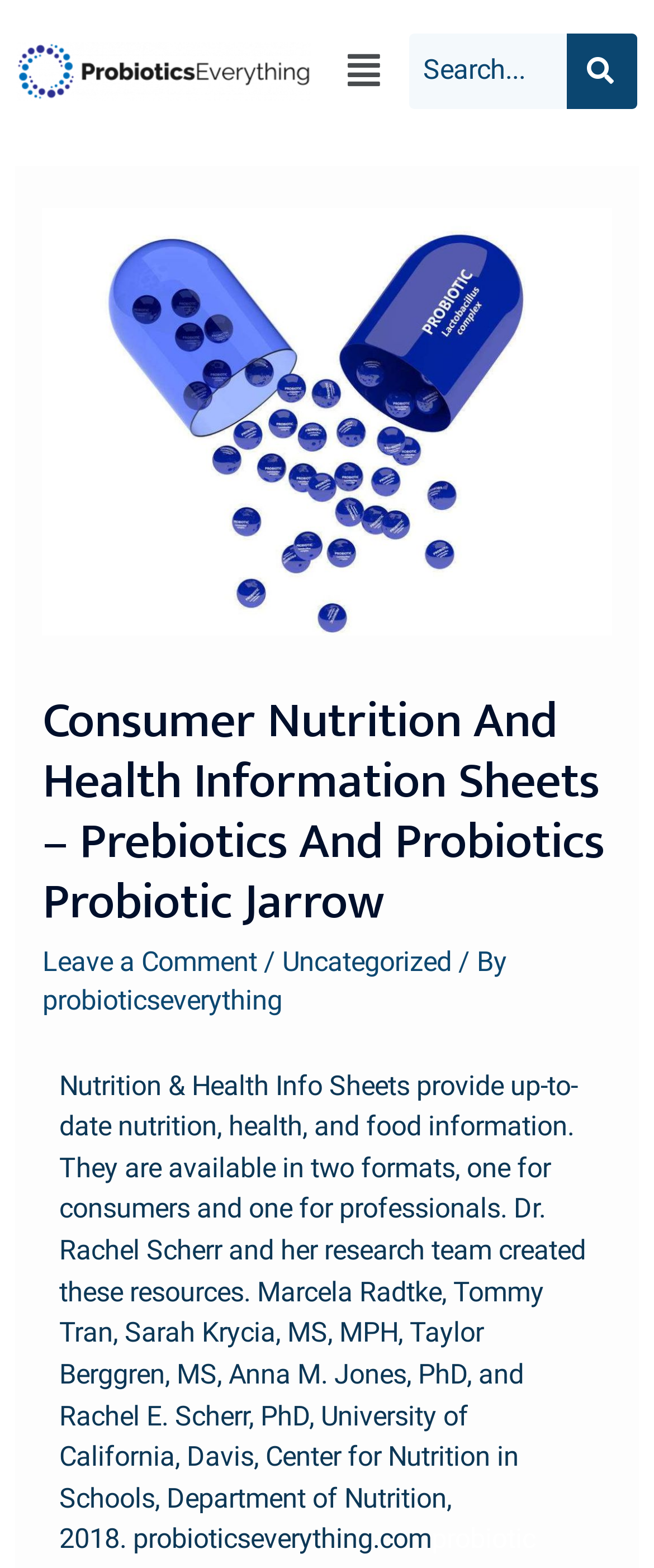Summarize the webpage with a detailed and informative caption.

The webpage is about Consumer Nutrition and Health Information Sheets, specifically focusing on Prebiotics and Probiotics. At the top left, there is a link "ProbioticsEverything-02(1)" accompanied by an image with the same name. To the right of this image, there is a menu icon represented by a generic element with a popup menu.

On the top right, there is a search bar with a search button next to it. Below the search bar, there is a horizontal tab list. The main content of the webpage is headed by a title "Consumer Nutrition And Health Information Sheets – Prebiotics And Probiotics Probiotic Jarrow" which is followed by a link to "Leave a Comment" and some categorization information.

The main content of the webpage is a block of text that provides information about Nutrition & Health Info Sheets, including their purpose, formats, and creators. The text also mentions the website "probioticseverything.com".